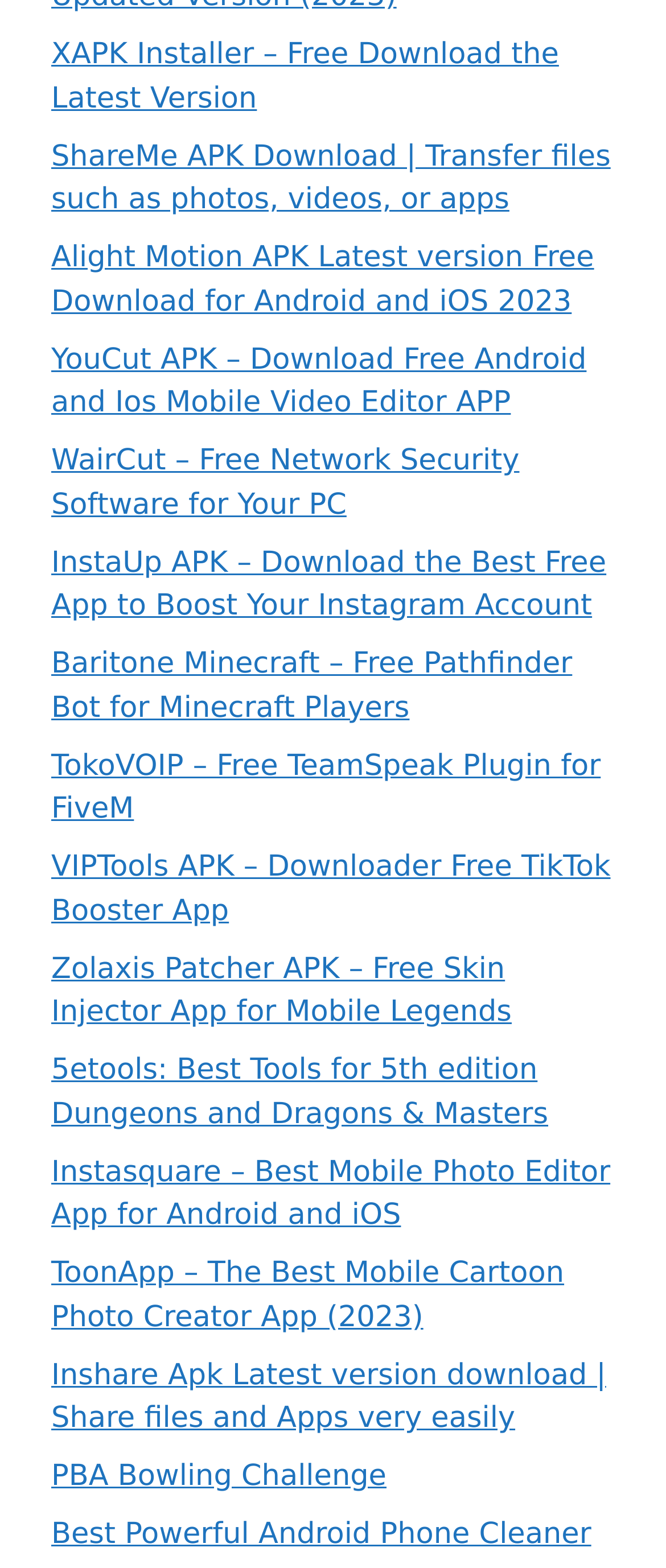Please locate the bounding box coordinates for the element that should be clicked to achieve the following instruction: "Learn about WairCut". Ensure the coordinates are given as four float numbers between 0 and 1, i.e., [left, top, right, bottom].

[0.077, 0.283, 0.78, 0.333]